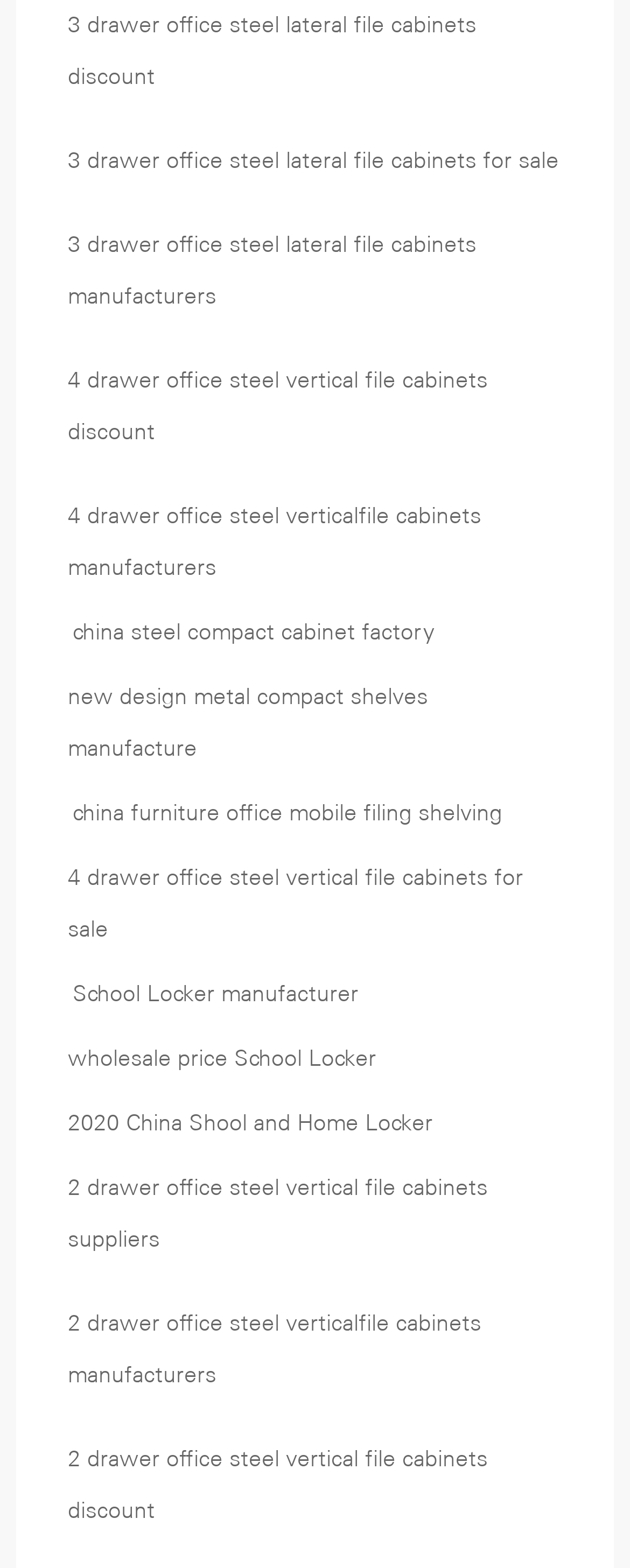Please respond in a single word or phrase: 
Are there any file cabinets from China?

Yes